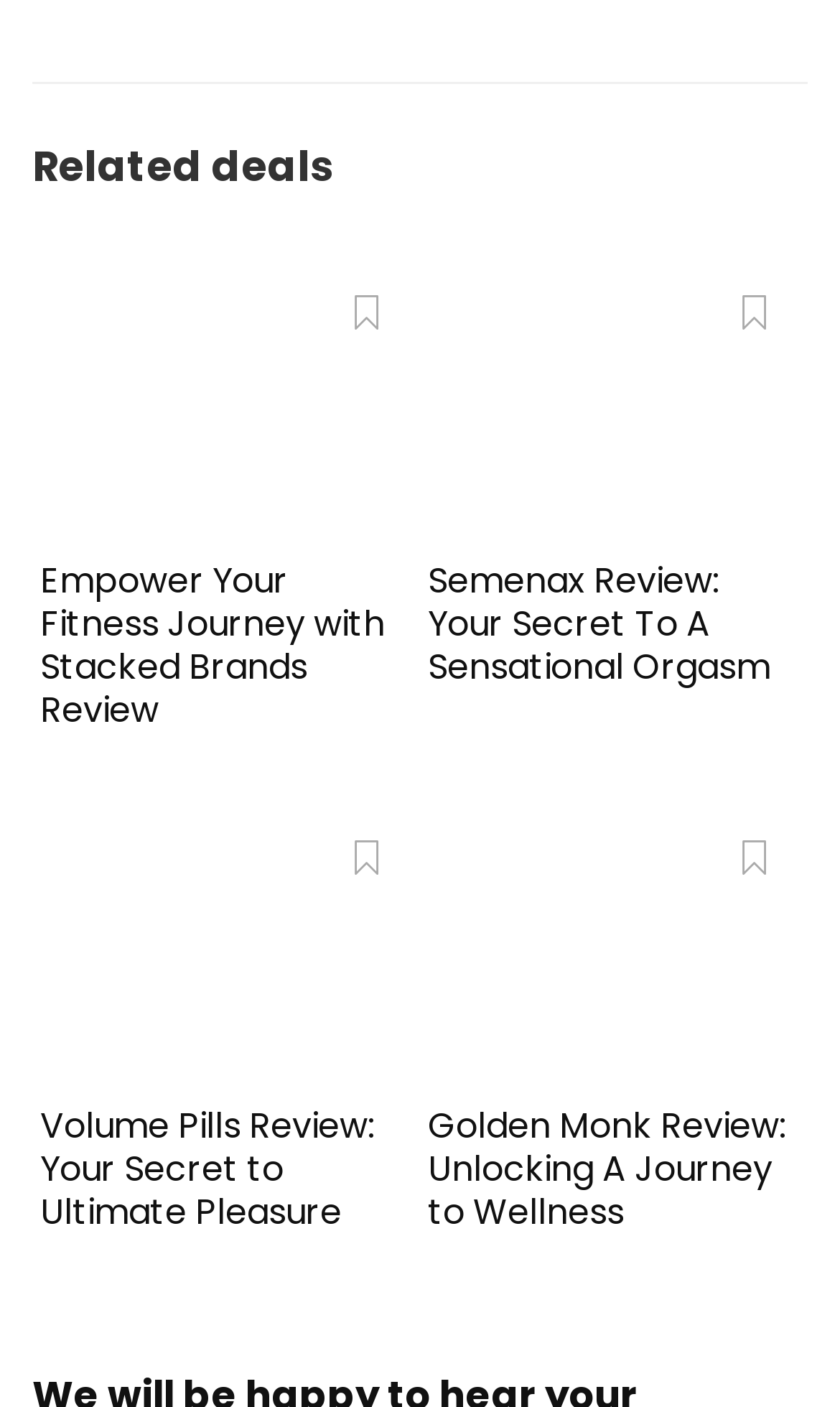Please give a succinct answer to the question in one word or phrase:
What is the topic of the third article?

Volume Pills Review